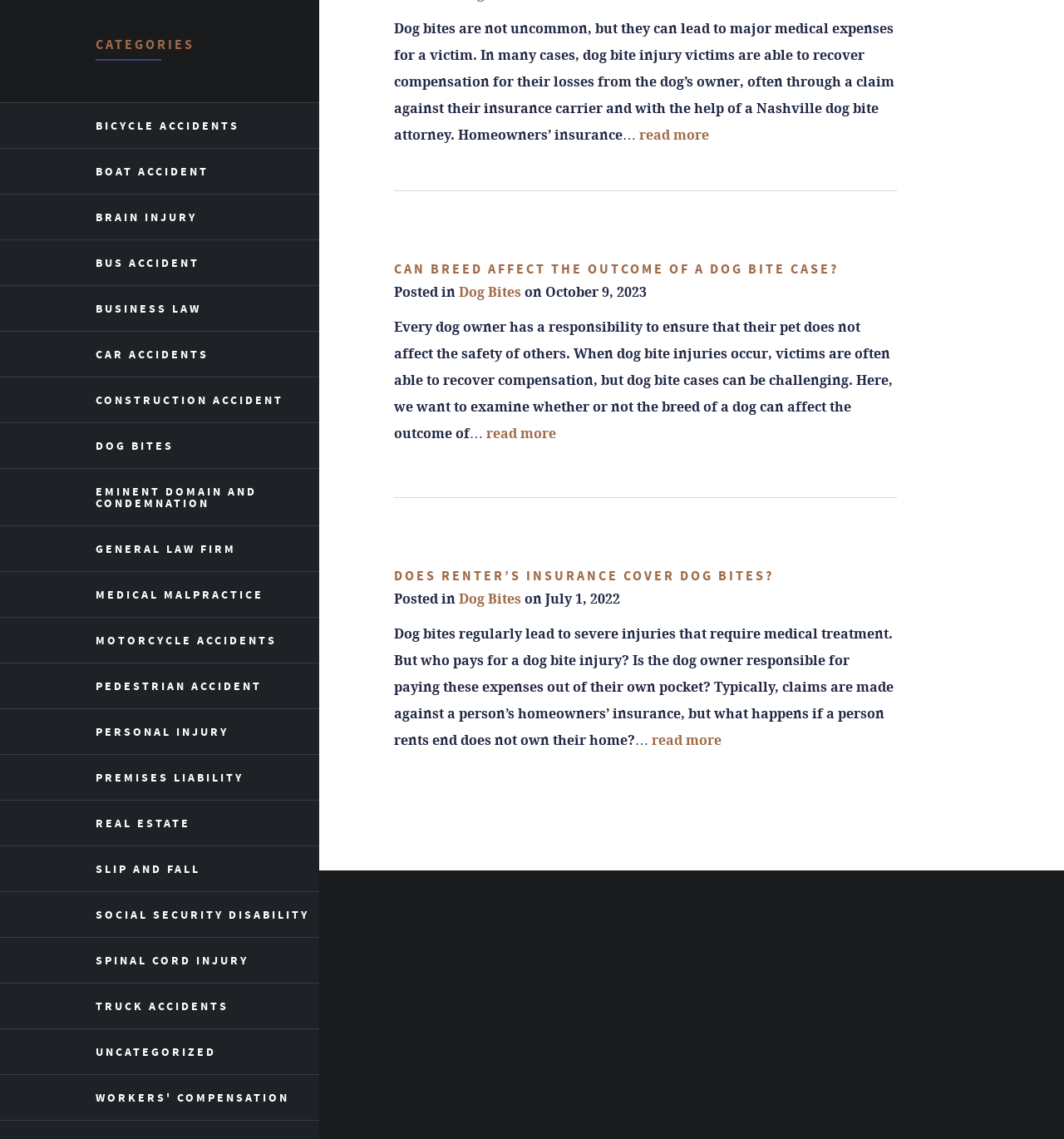Bounding box coordinates are to be given in the format (top-left x, top-left y, bottom-right x, bottom-right y). All values must be floating point numbers between 0 and 1. Provide the bounding box coordinate for the UI element described as: Eminent domain and condemnation

[0.09, 0.412, 0.3, 0.461]